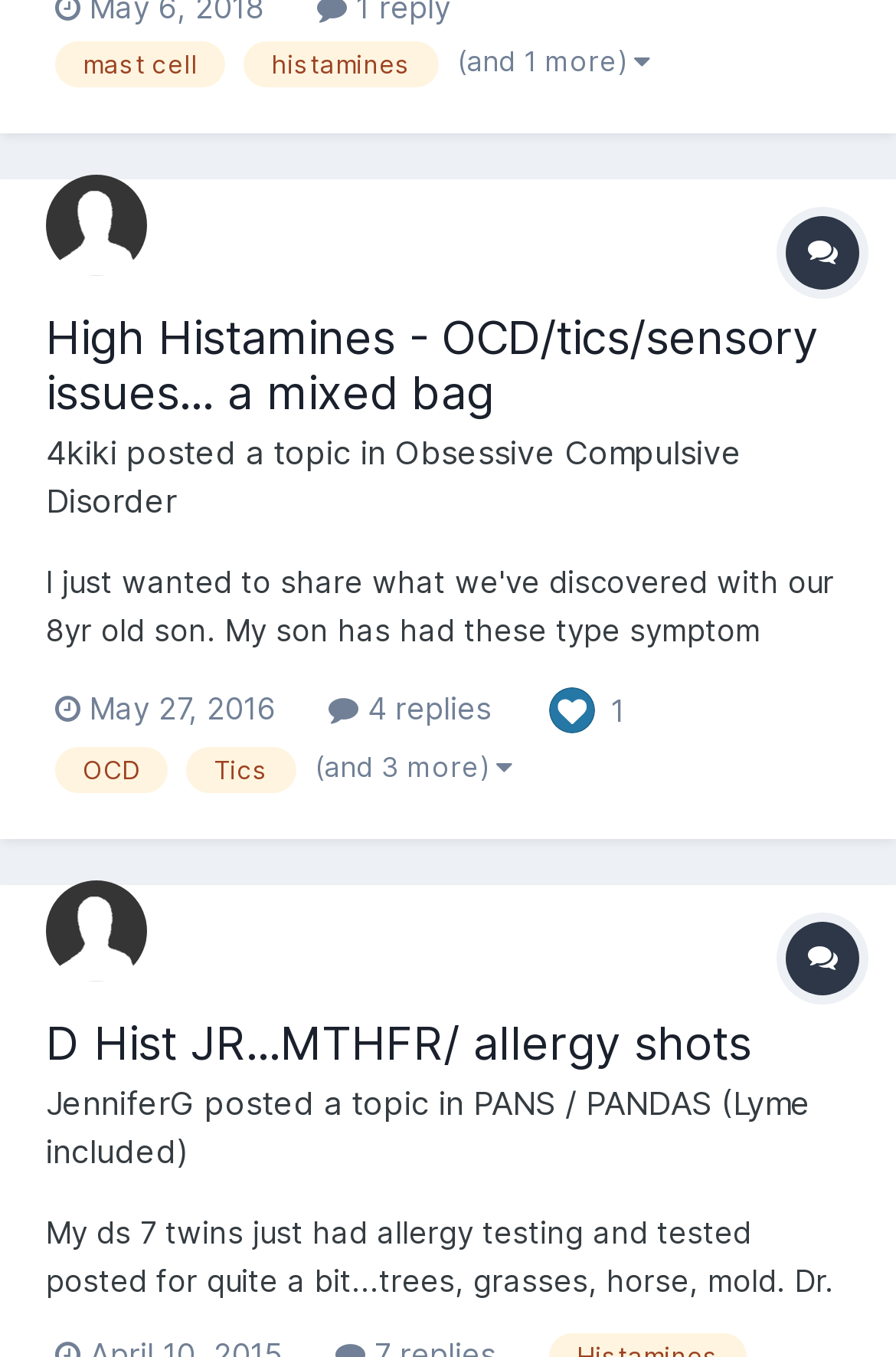Please find the bounding box coordinates of the element that needs to be clicked to perform the following instruction: "Like the post". The bounding box coordinates should be four float numbers between 0 and 1, represented as [left, top, right, bottom].

[0.608, 0.507, 0.669, 0.534]